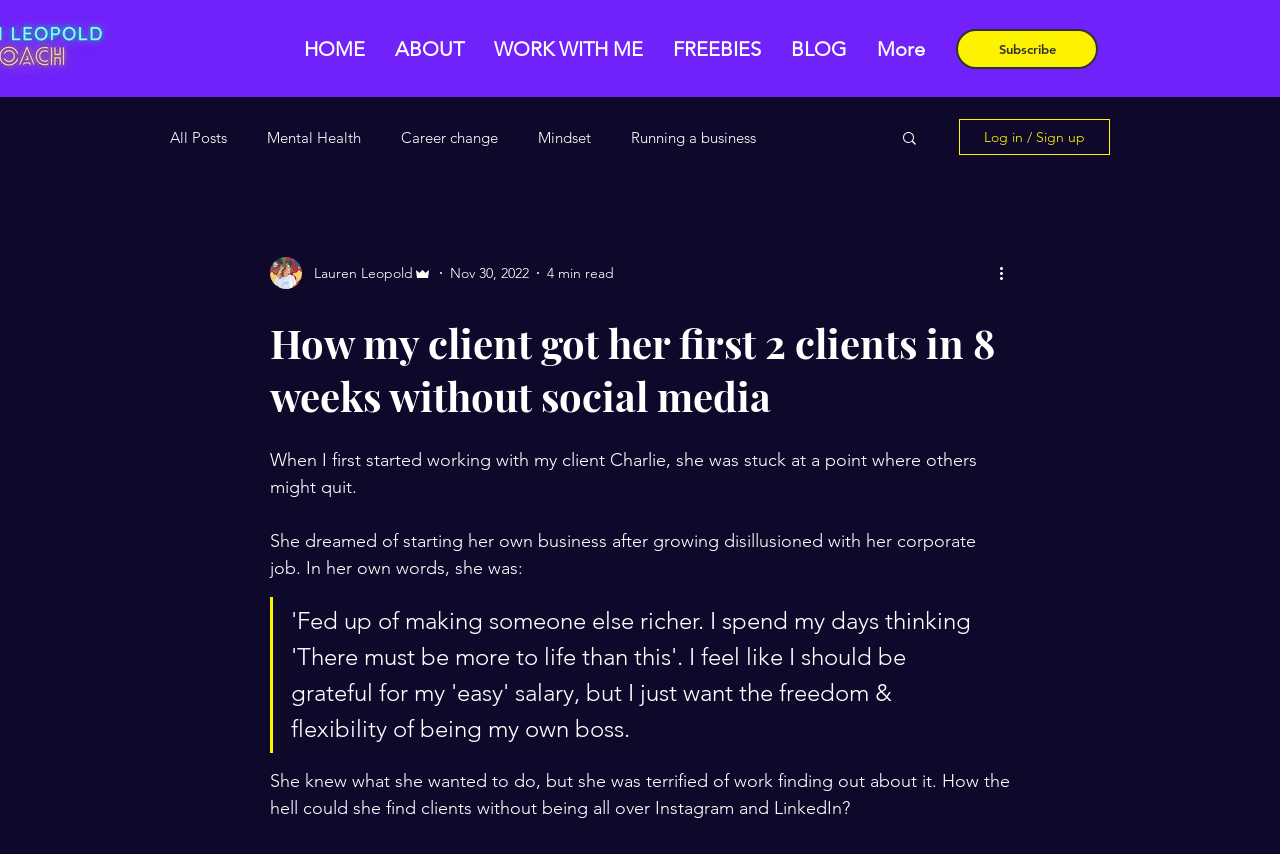Identify the bounding box coordinates for the UI element described as: "WORK WITH ME". The coordinates should be provided as four floats between 0 and 1: [left, top, right, bottom].

[0.374, 0.034, 0.514, 0.081]